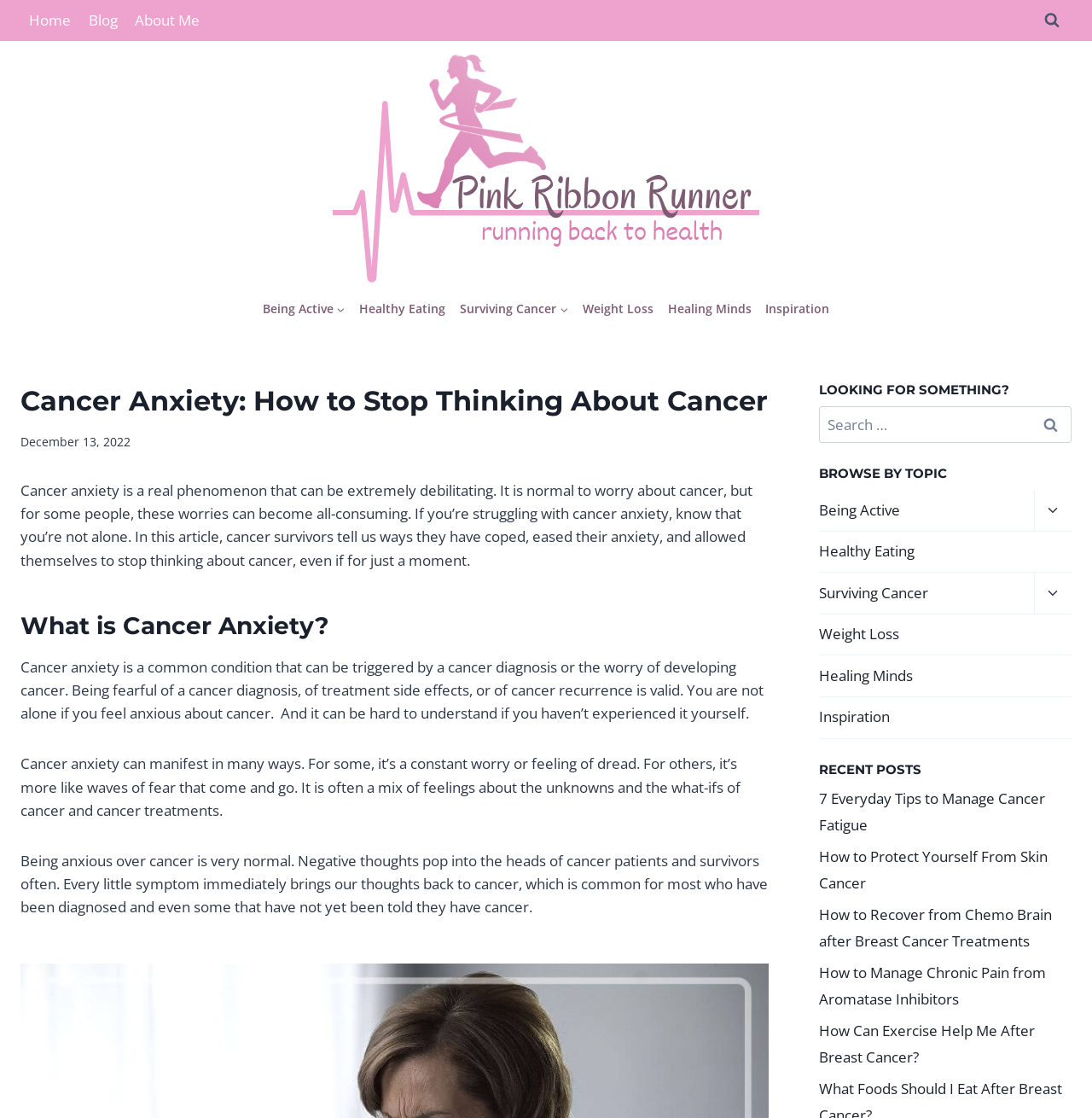What is the category of the link 'Healthy Eating'?
Based on the image, provide a one-word or brief-phrase response.

Being Active